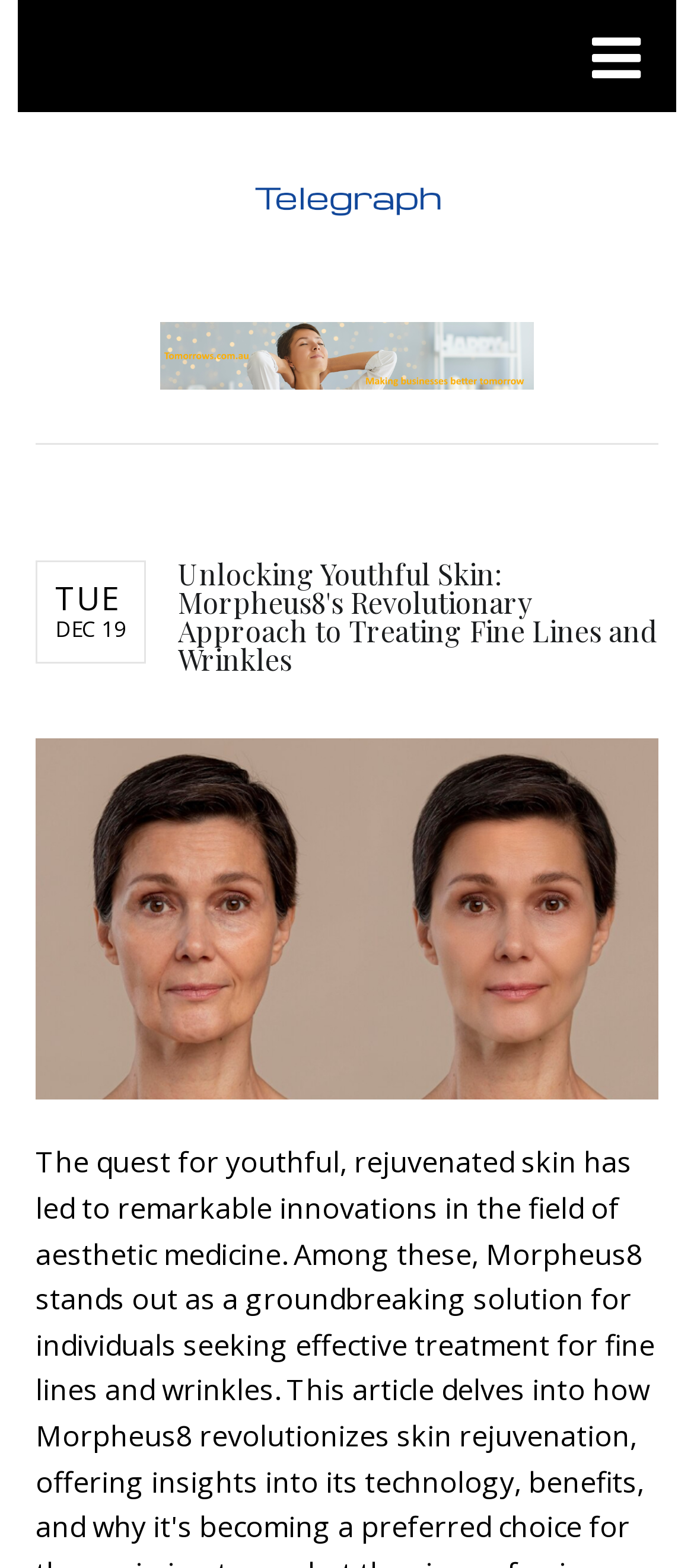What is the main title displayed on this webpage?

Unlocking Youthful Skin: Morpheus8's Revolutionary Approach to Treating Fine Lines and Wrinkles